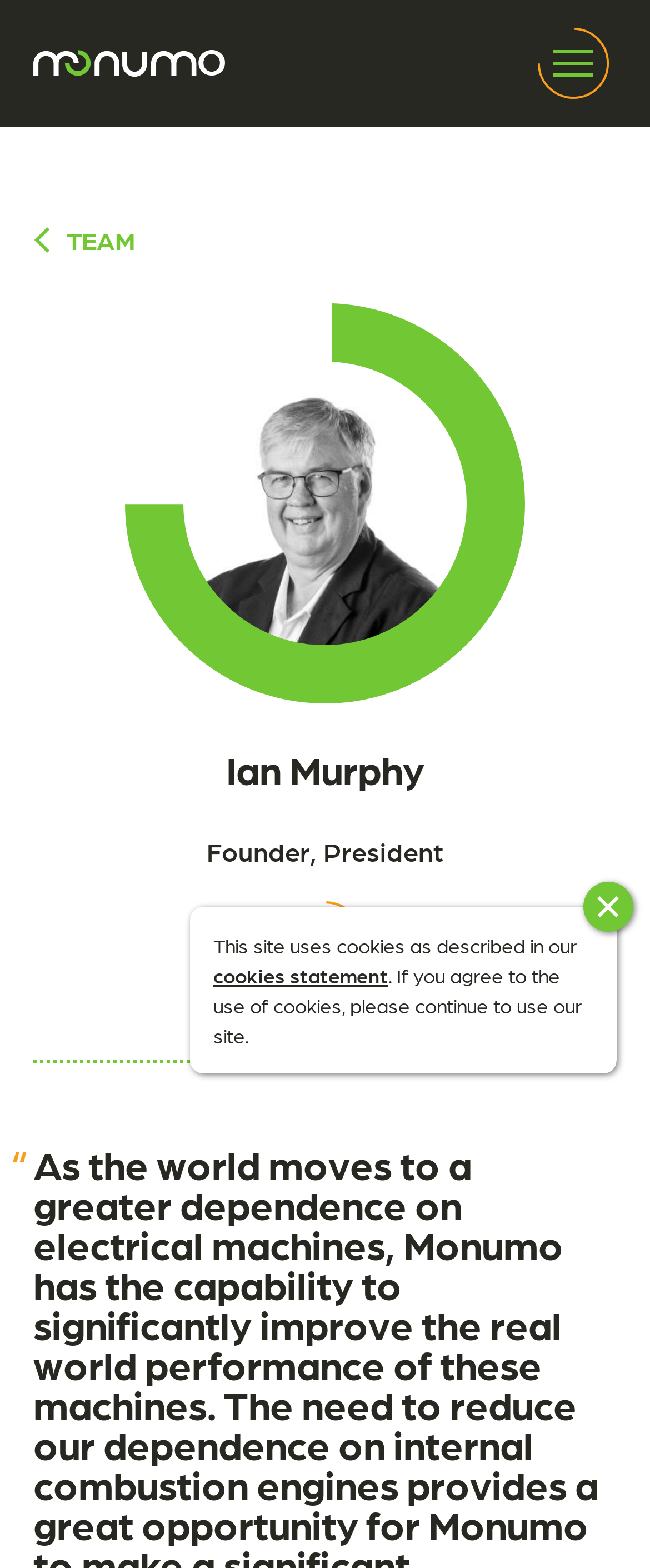Answer the following query concisely with a single word or phrase:
Is there an image of Ian Murphy on the webpage?

Yes